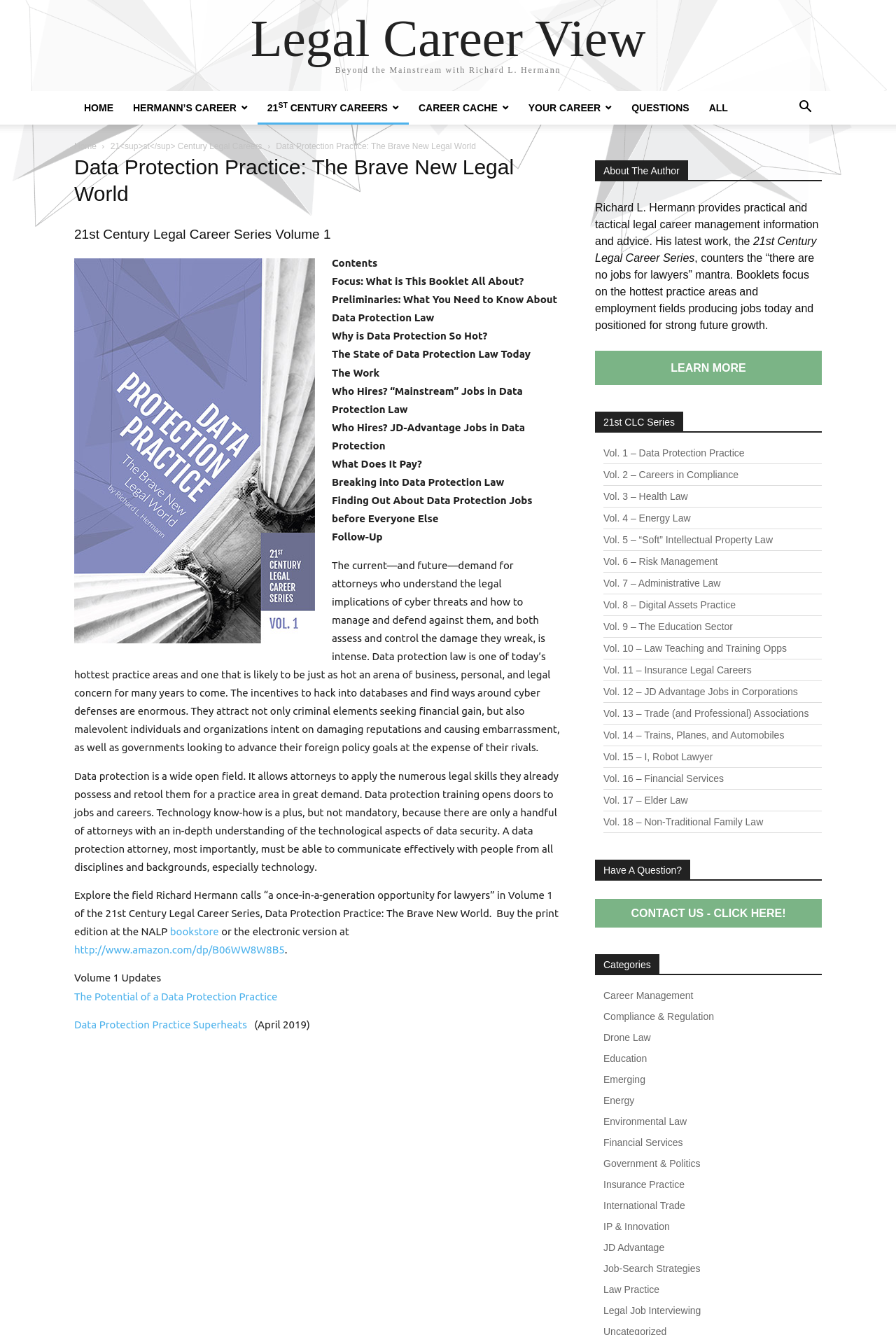What is the title of the booklet?
Examine the image and provide an in-depth answer to the question.

The title of the booklet can be found in the heading element with the text 'Data Protection Practice: The Brave New Legal World' and also in the static text element with the text 'Data Protection Practice: The Brave New World'.